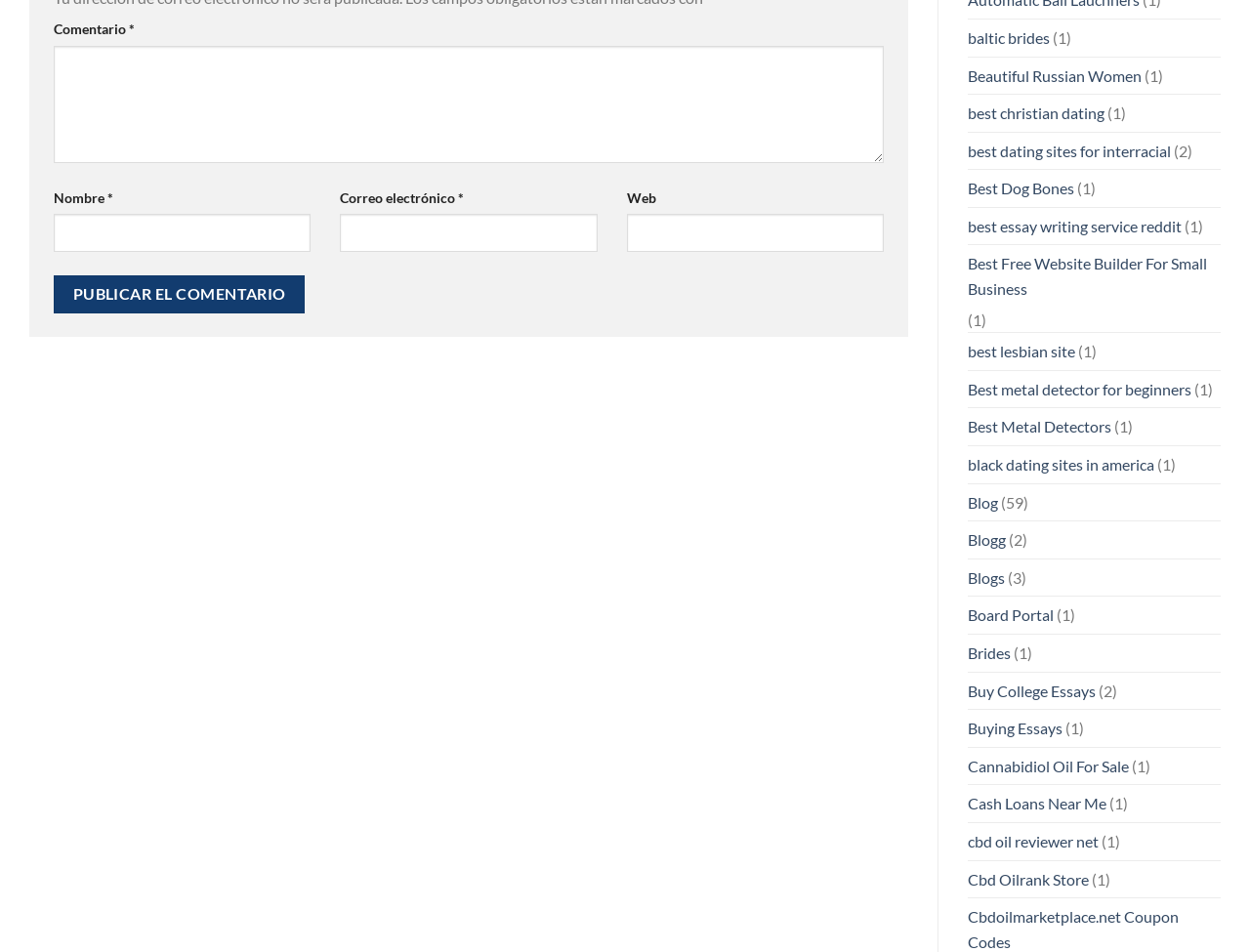Find the bounding box of the web element that fits this description: "Blogg".

[0.774, 0.548, 0.805, 0.586]